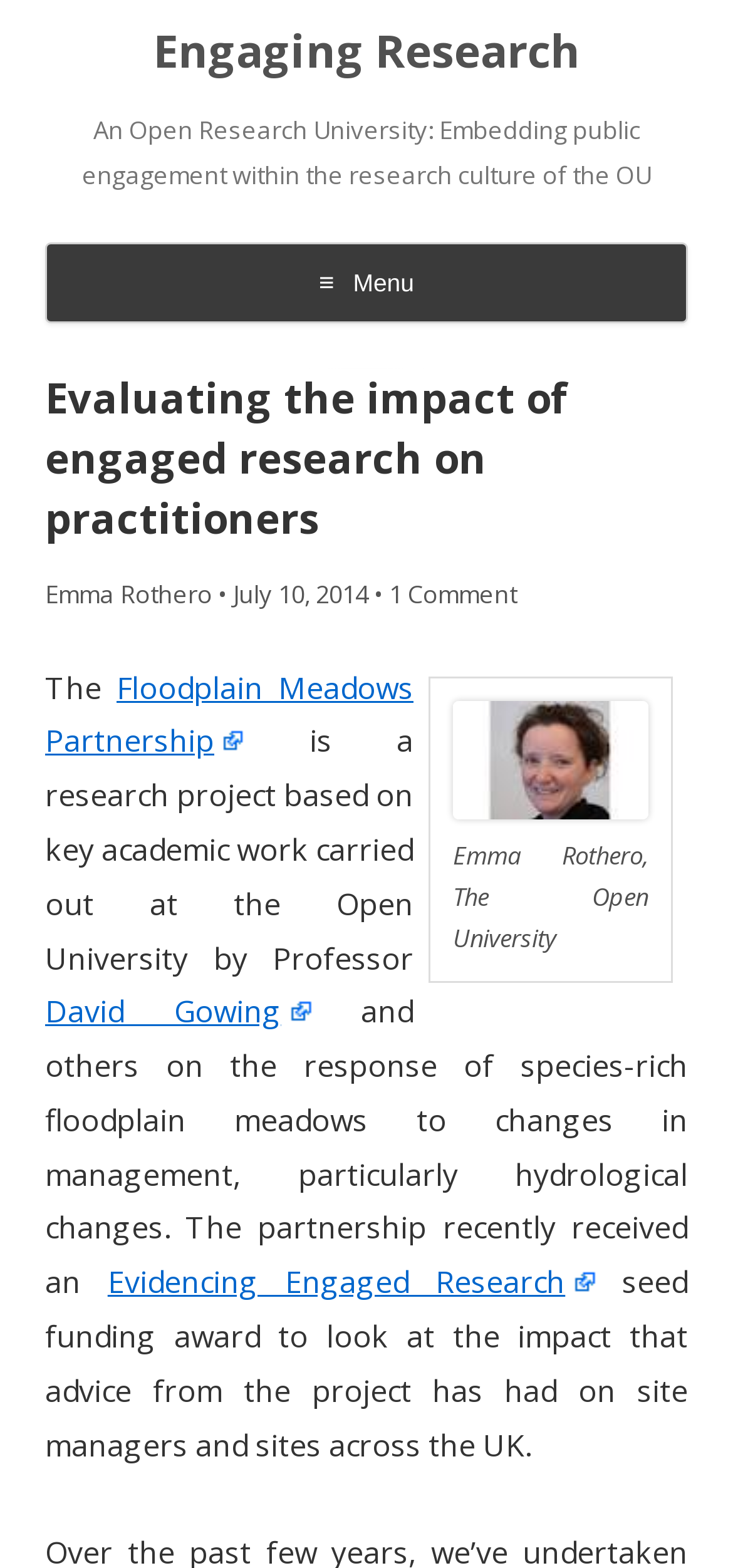How many comments does the article have?
Please provide a comprehensive answer based on the visual information in the image.

The number of comments can be determined by looking at the link '1 Comment' which is located below the article content.